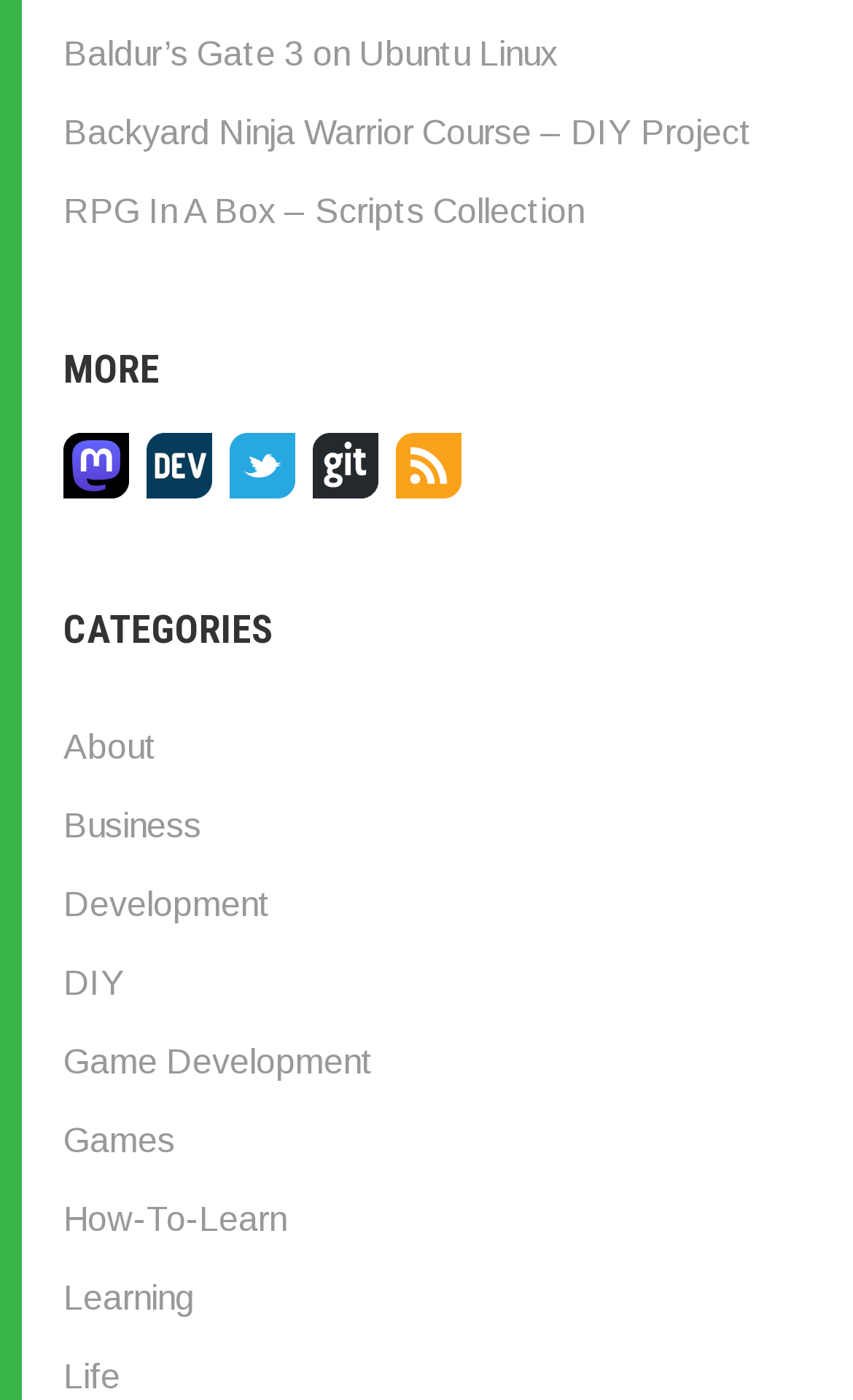Predict the bounding box coordinates for the UI element described as: "alt="Posts RSS" title="Posts RSS"". The coordinates should be four float numbers between 0 and 1, presented as [left, top, right, bottom].

[0.464, 0.318, 0.541, 0.345]